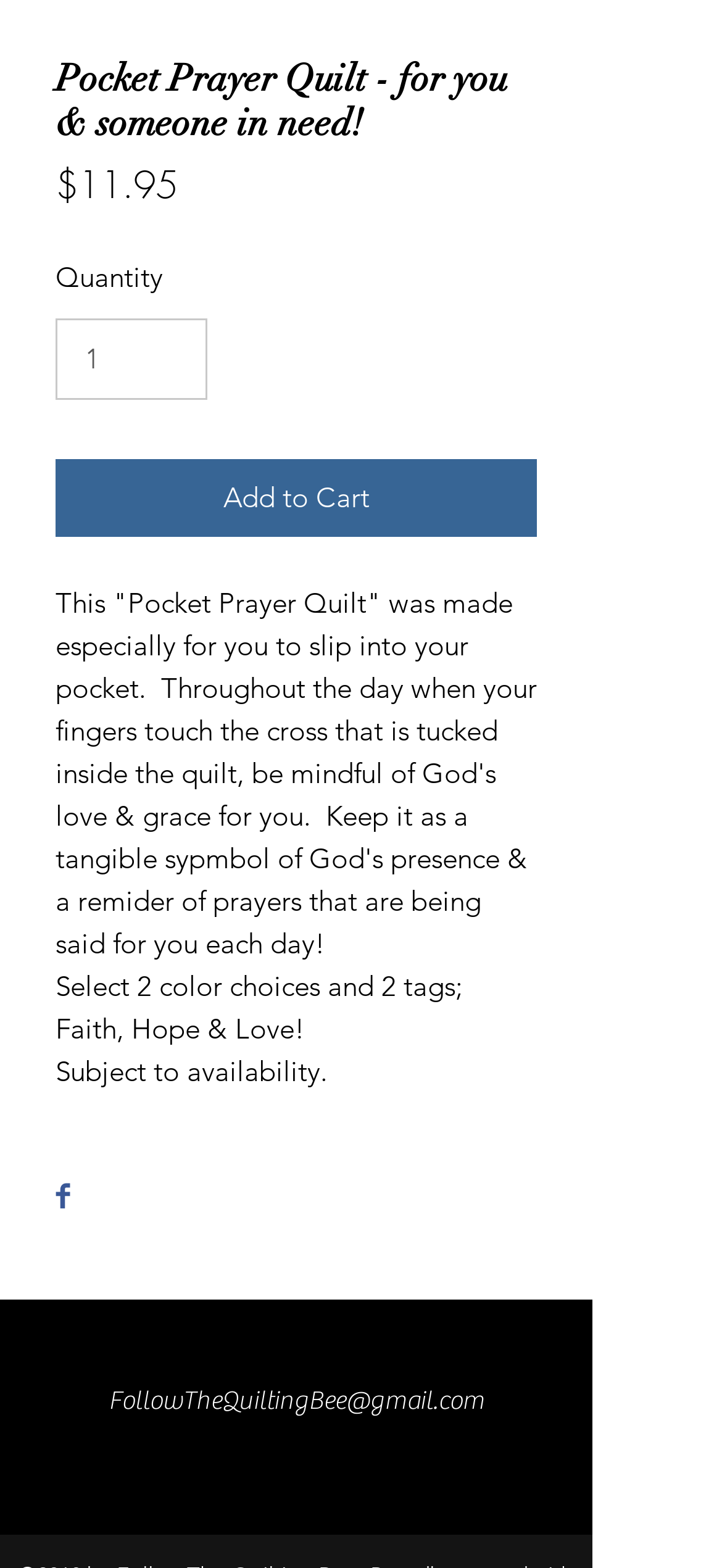Give a one-word or short phrase answer to the question: 
What is the purpose of the Pocket Prayer Quilt?

Tangible symbol of God's presence